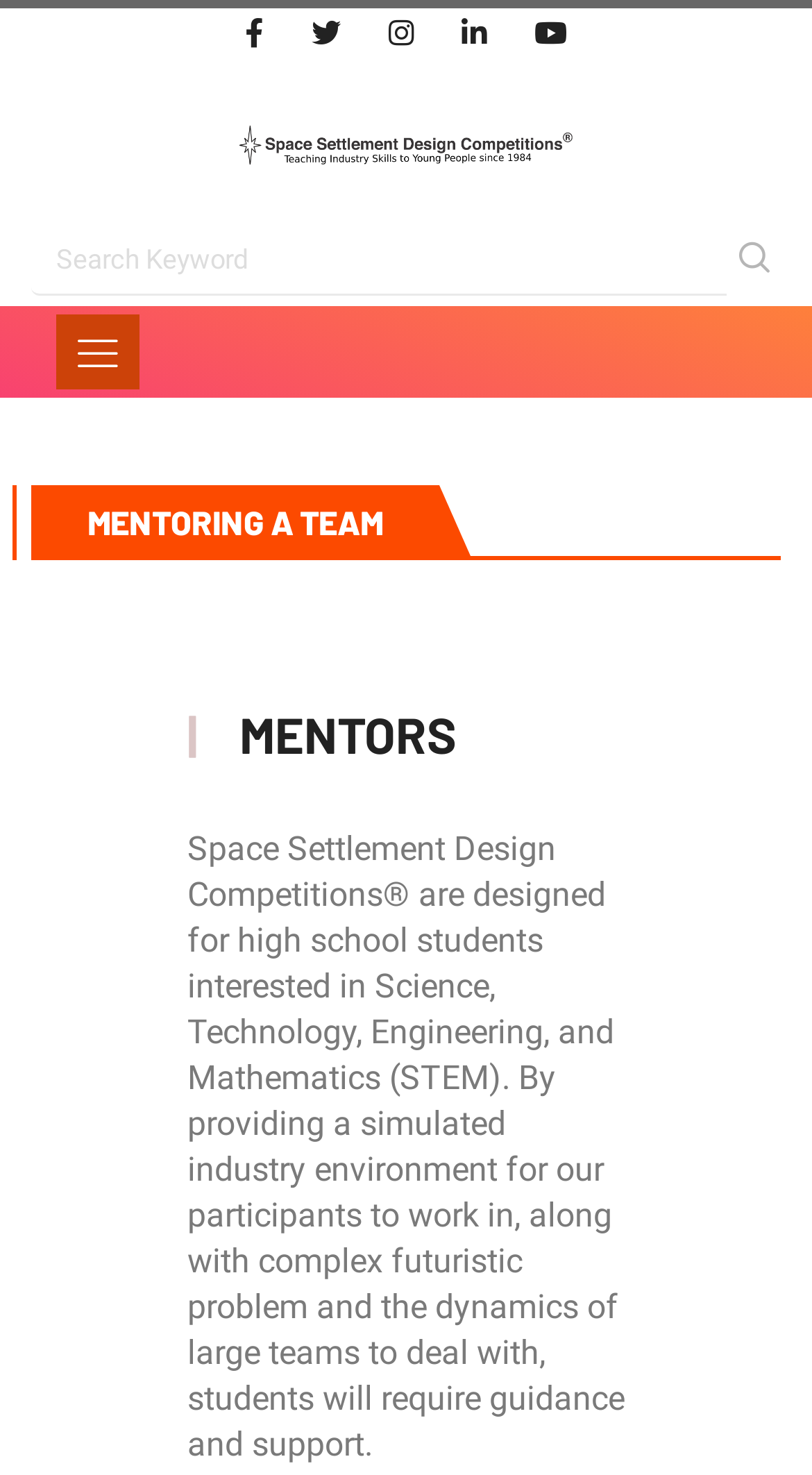Identify the main heading from the webpage and provide its text content.

MENTORING A TEAM